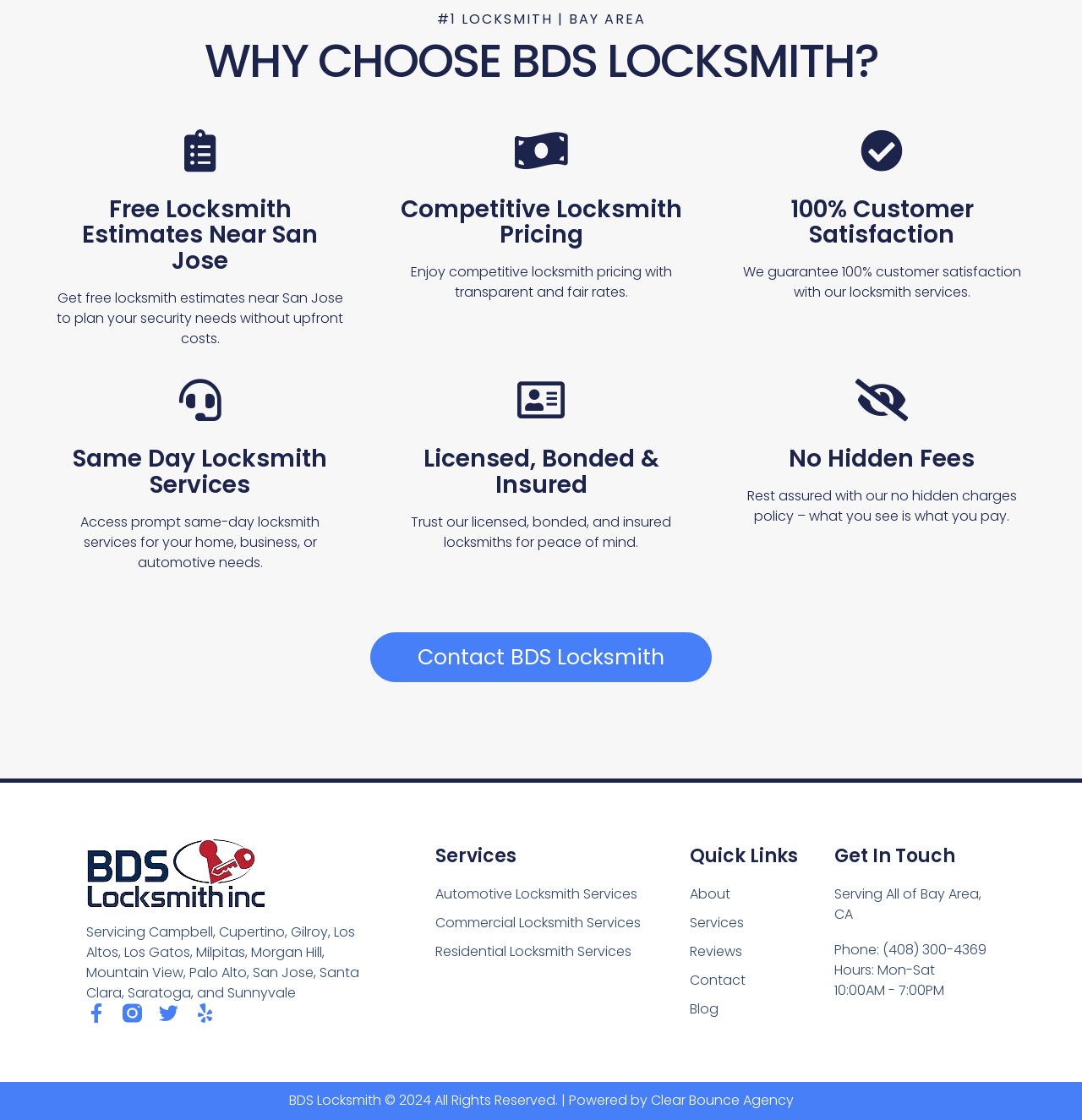Pinpoint the bounding box coordinates of the clickable area necessary to execute the following instruction: "Click on the news-live-logo link". The coordinates should be given as four float numbers between 0 and 1, namely [left, top, right, bottom].

None